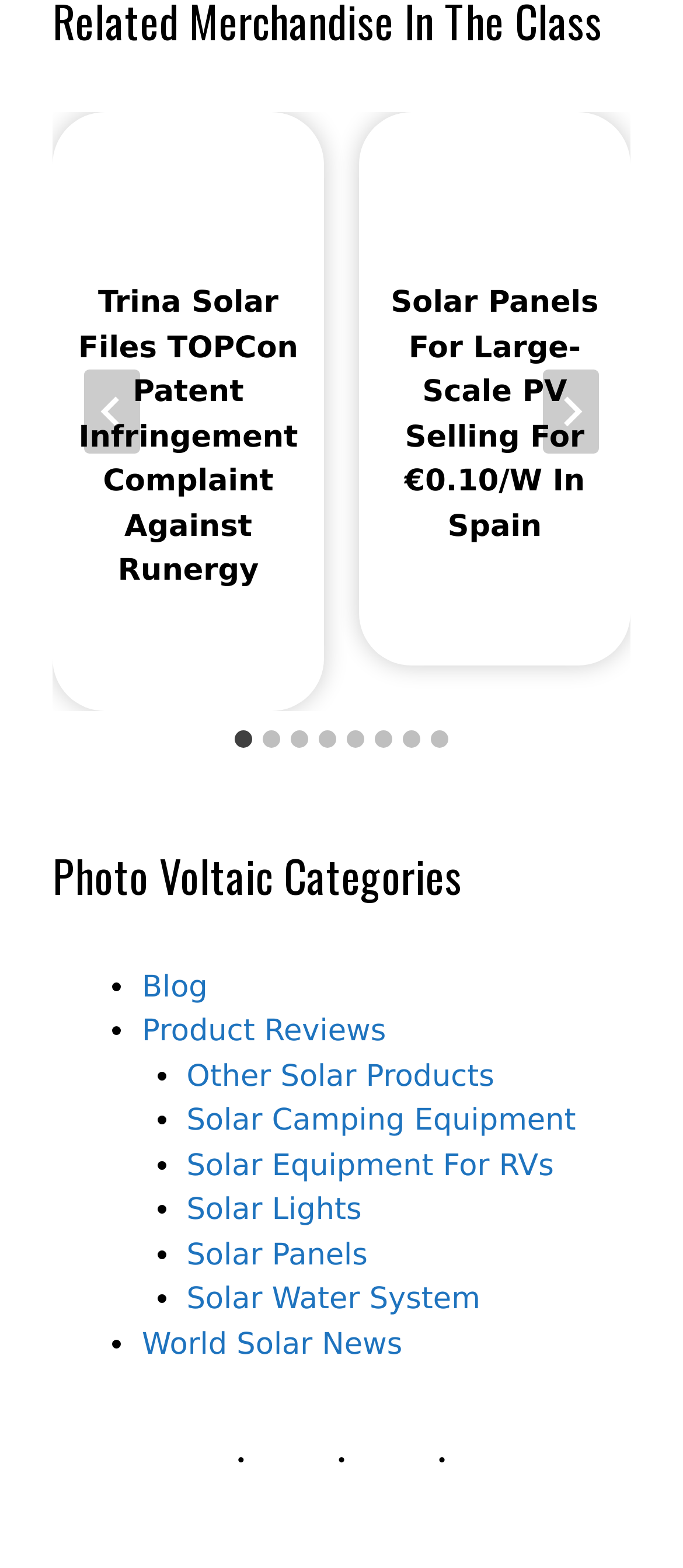Look at the image and give a detailed response to the following question: How many categories are listed under Photo Voltaic Categories?

I counted the number of link elements under the heading 'Photo Voltaic Сategories' and found 9 of them, indicating that there are 9 categories listed.